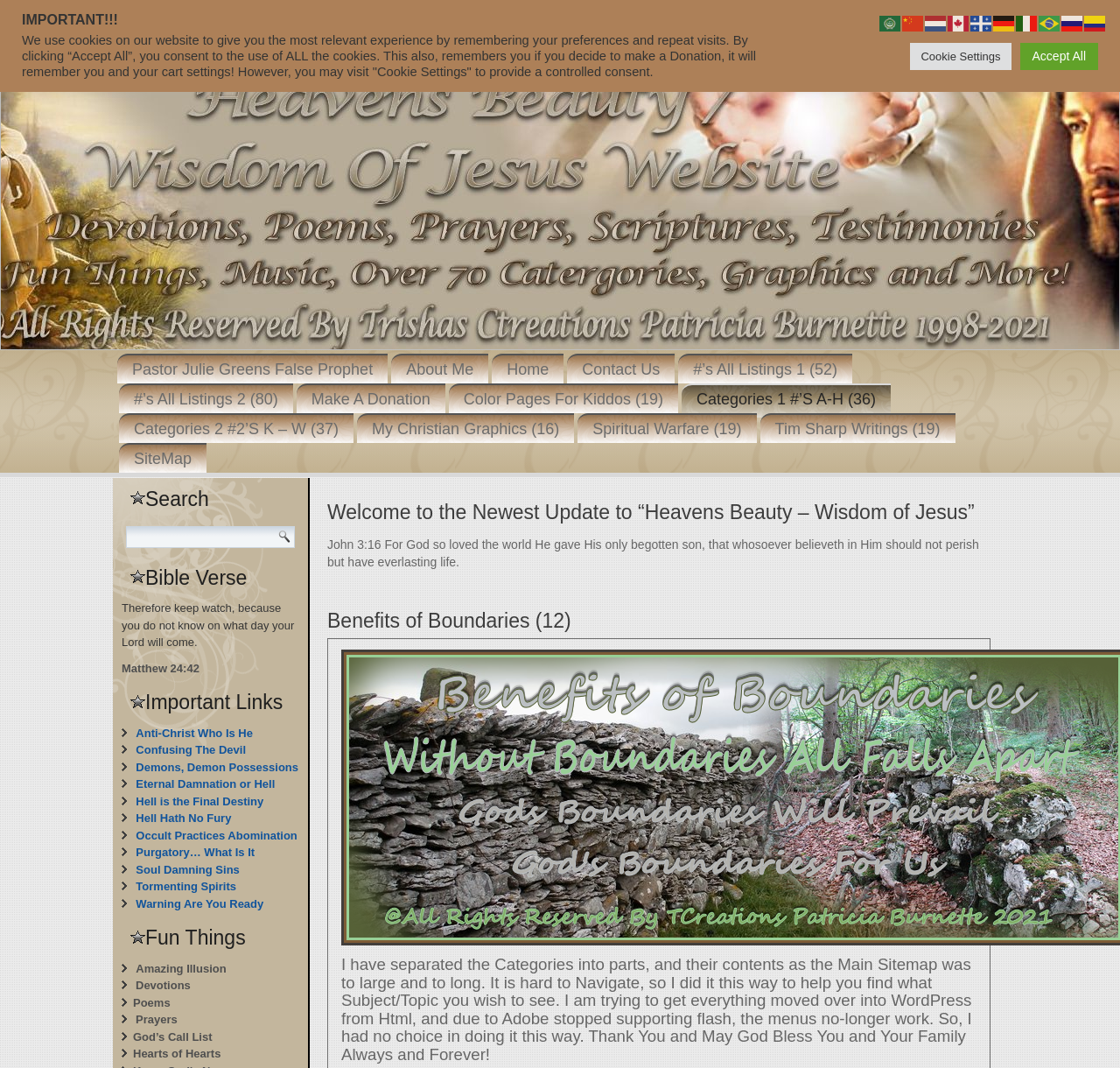Determine the bounding box coordinates of the clickable element to achieve the following action: 'Click the 'Matthew 24:42' link'. Provide the coordinates as four float values between 0 and 1, formatted as [left, top, right, bottom].

[0.109, 0.619, 0.178, 0.632]